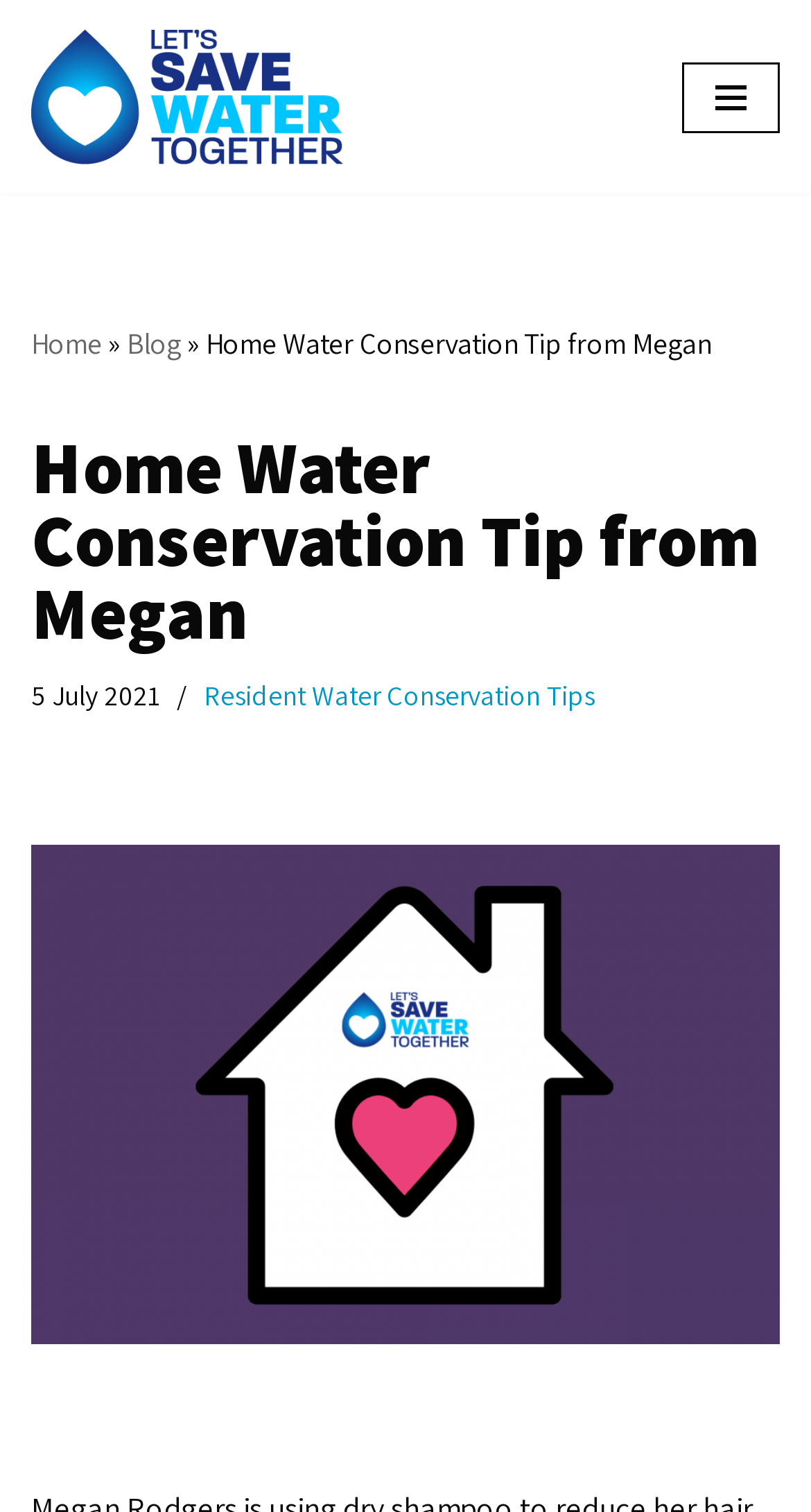Analyze the image and answer the question with as much detail as possible: 
What is the name of the person sharing a water conservation tip?

The name of the person sharing a water conservation tip can be found in the heading 'Home Water Conservation Tip from Megan' and also in the static text 'Home Water Conservation Tip from Megan'.